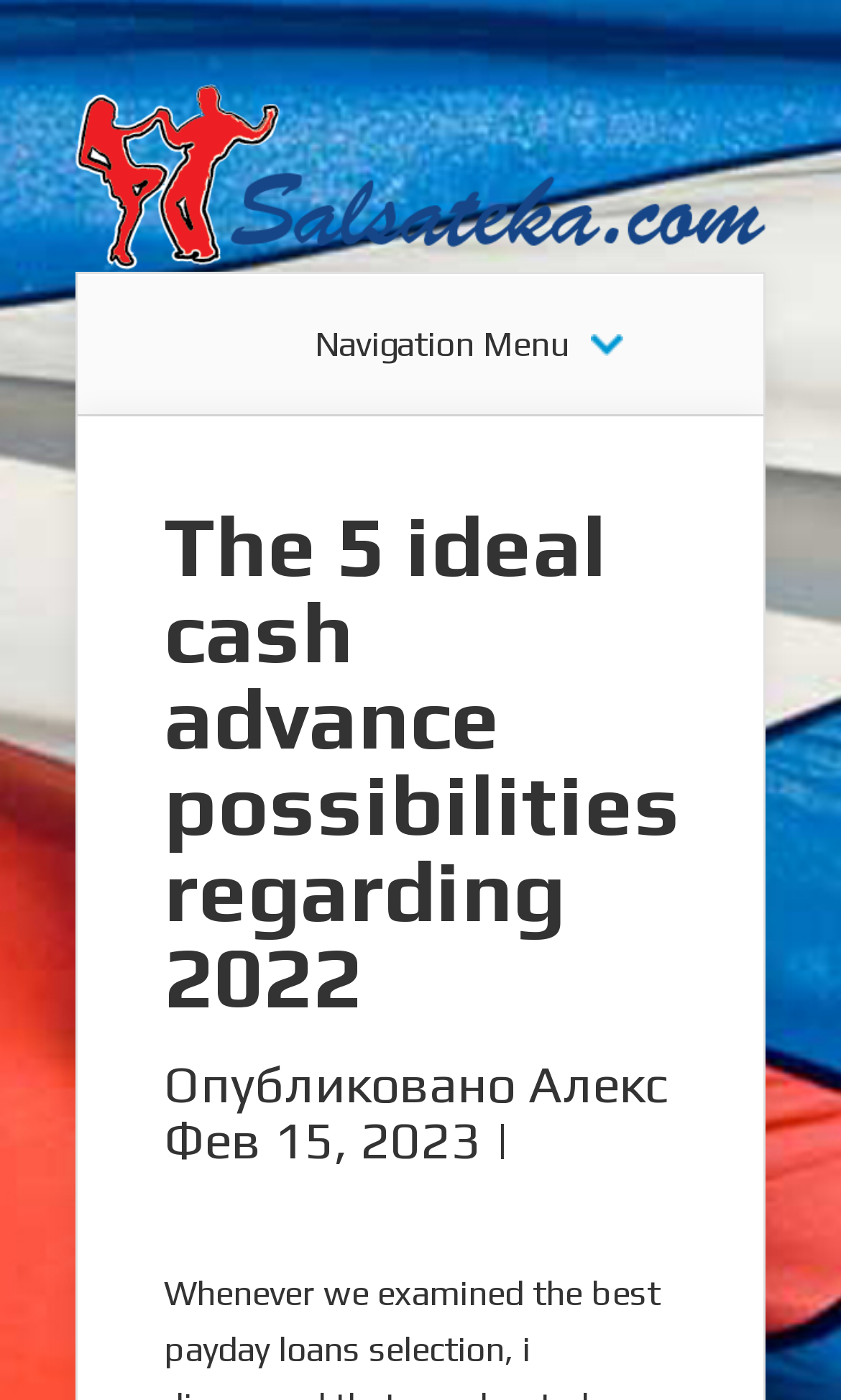Please provide a brief answer to the question using only one word or phrase: 
What is the purpose of the iframe?

unknown